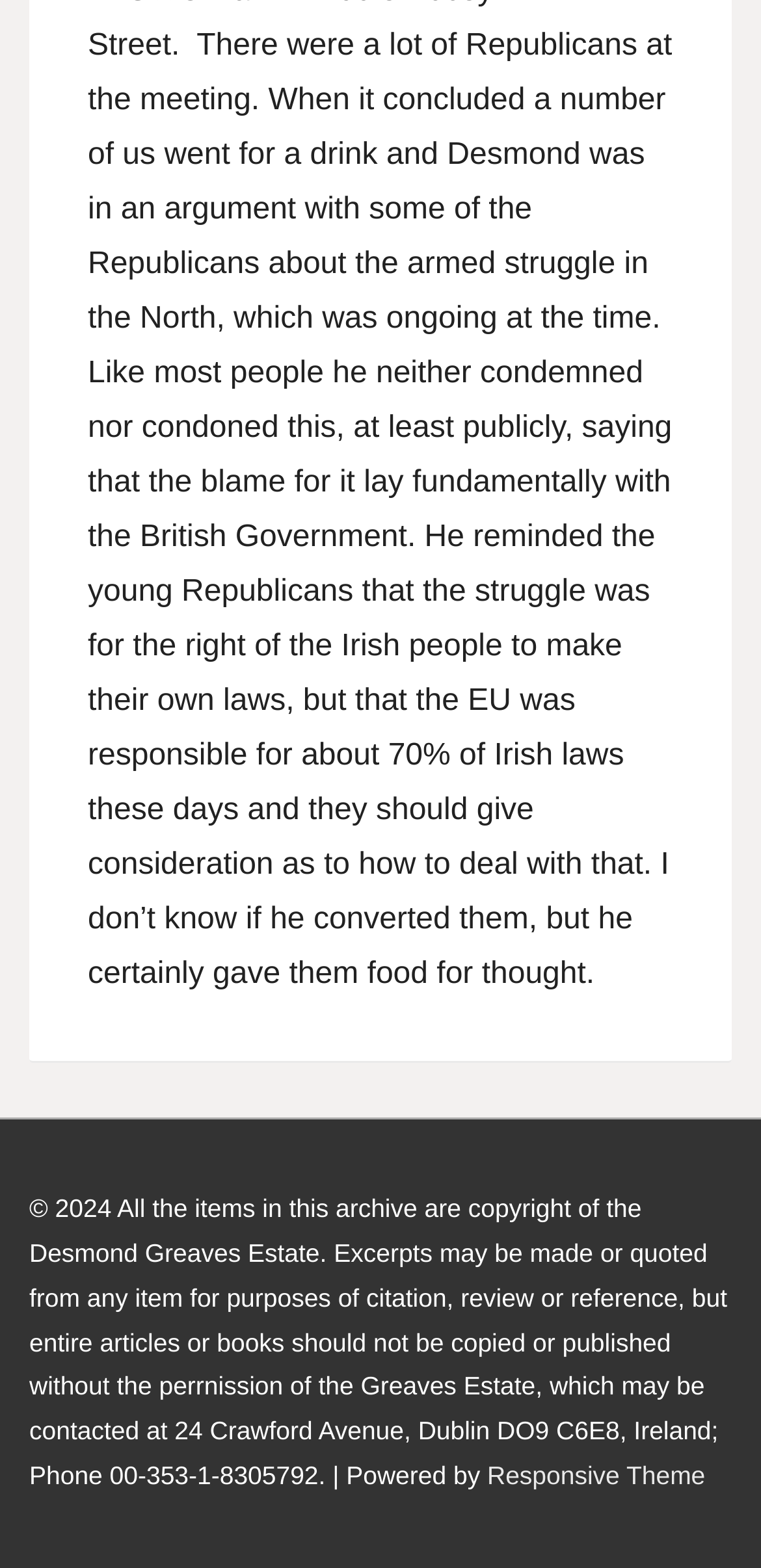Find the bounding box coordinates corresponding to the UI element with the description: "Responsive Theme". The coordinates should be formatted as [left, top, right, bottom], with values as floats between 0 and 1.

[0.64, 0.931, 0.927, 0.95]